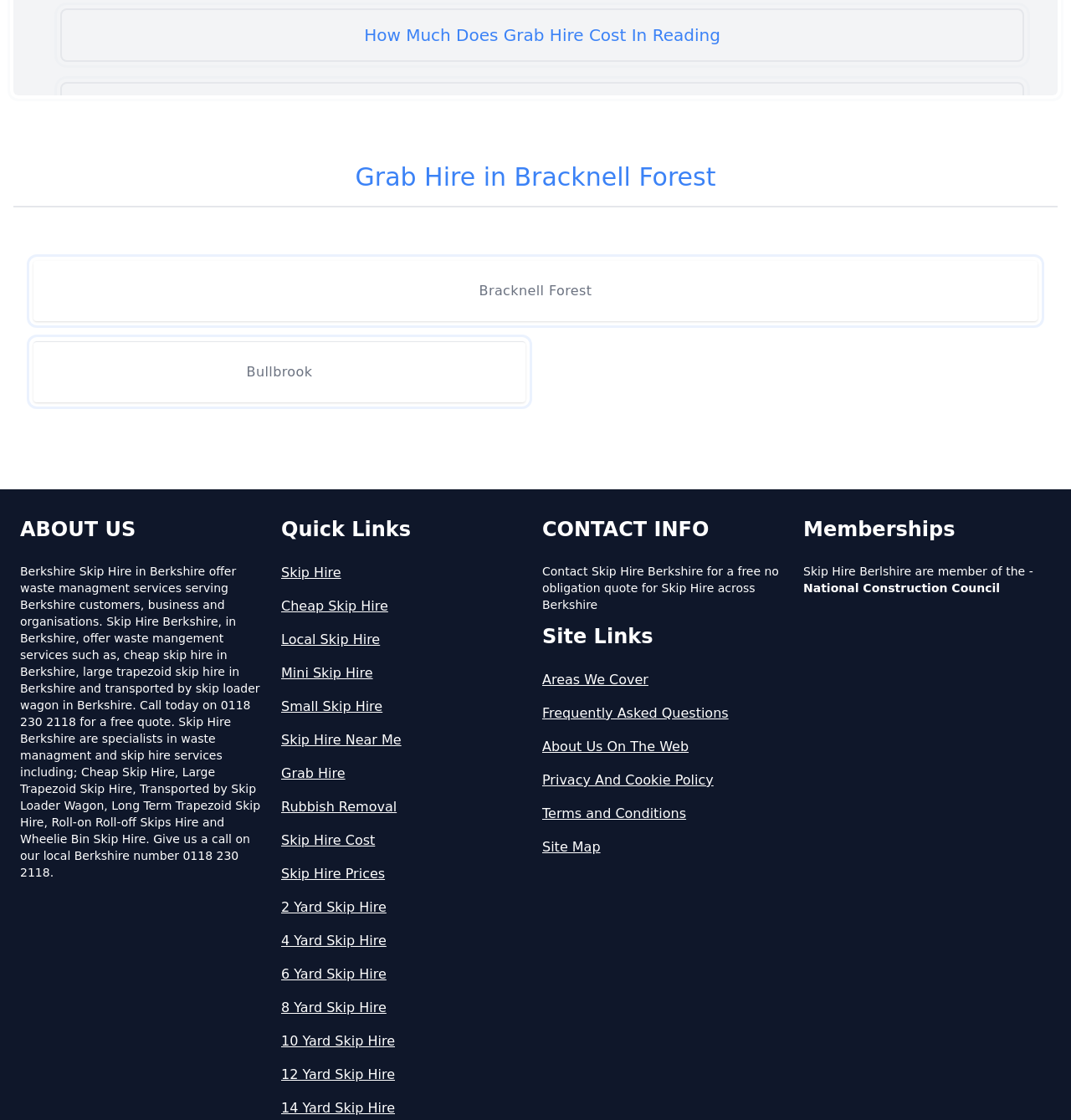What services does Berkshire Skip Hire offer?
Provide a comprehensive and detailed answer to the question.

According to the webpage, Berkshire Skip Hire offers waste management services, including cheap skip hire, large trapezoid skip hire, and transported by skip loader wagon, as mentioned in the 'ABOUT US' section.